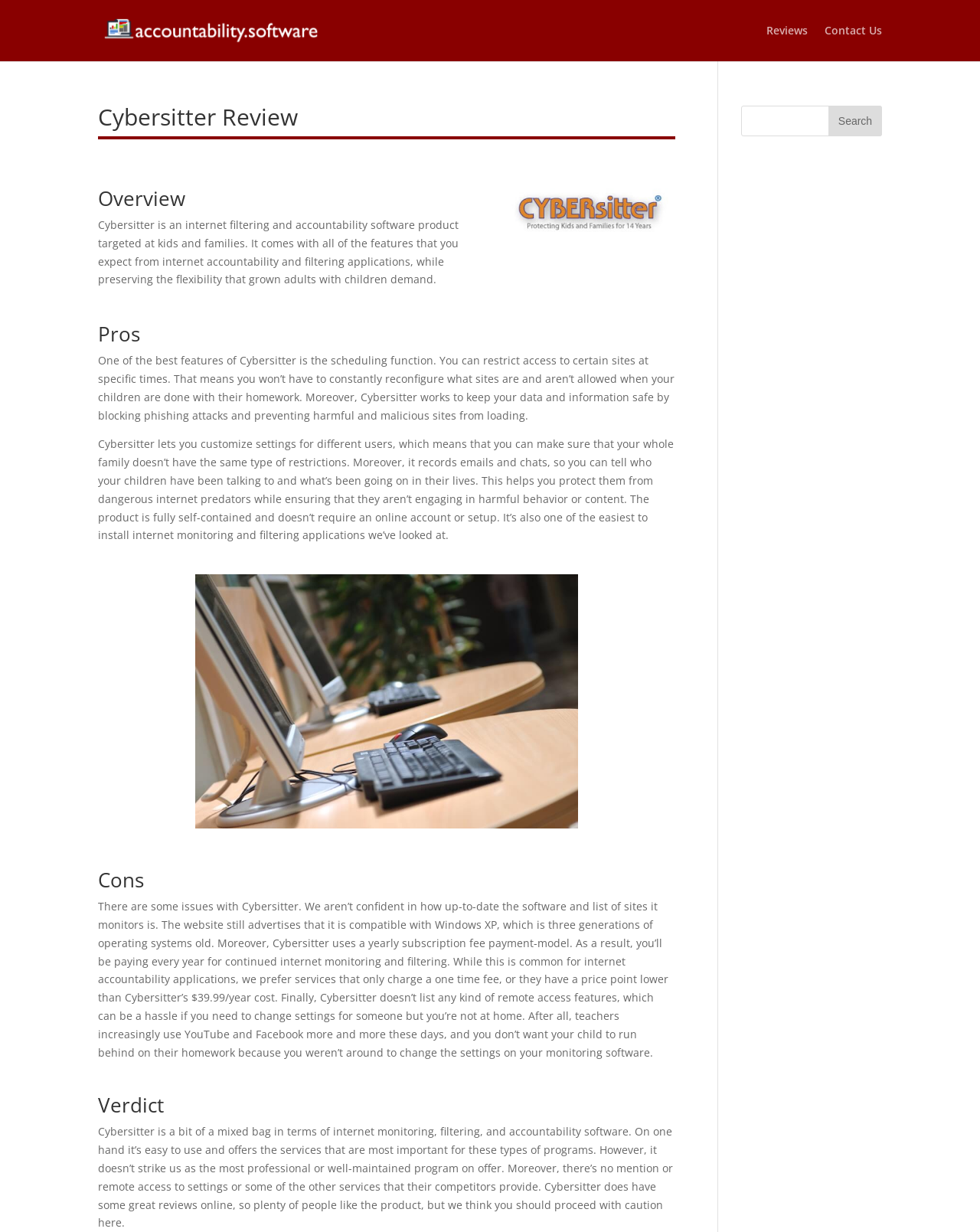What is Cybersitter?
Answer the question with a thorough and detailed explanation.

Based on the webpage content, Cybersitter is described as an internet filtering and accountability software product targeted at kids and families, which suggests that it is a software that helps monitor and control internet usage.